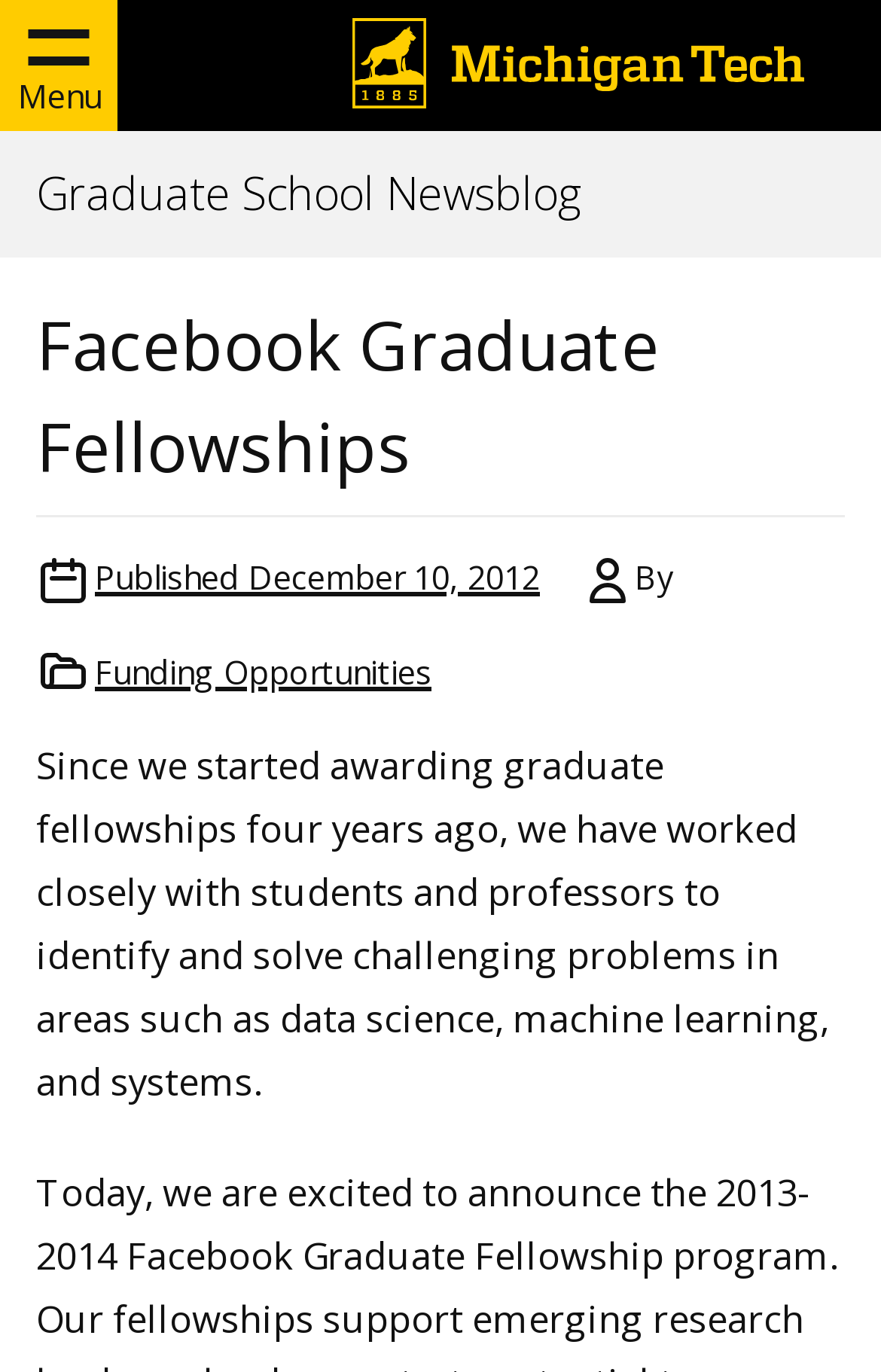Answer in one word or a short phrase: 
What is the name of the university?

Michigan Tech